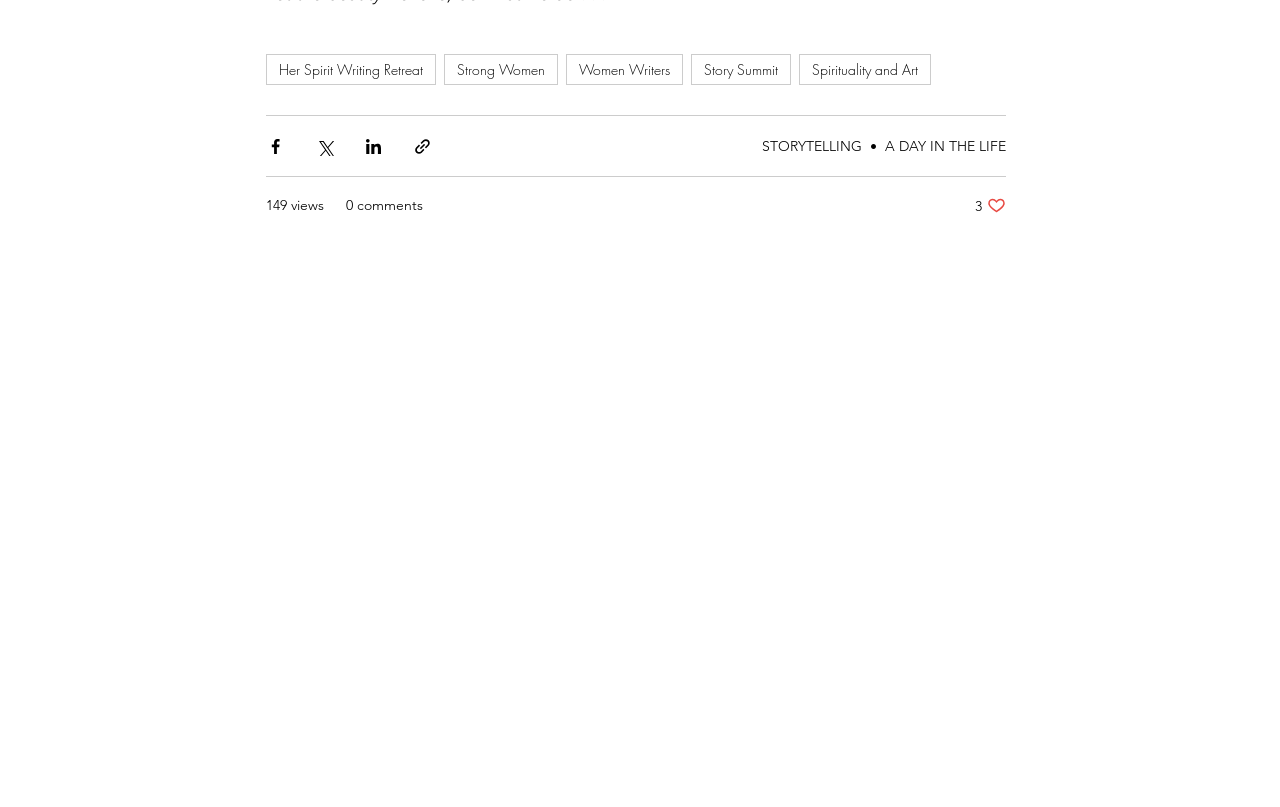Pinpoint the bounding box coordinates of the clickable element to carry out the following instruction: "Like the post."

[0.762, 0.243, 0.786, 0.267]